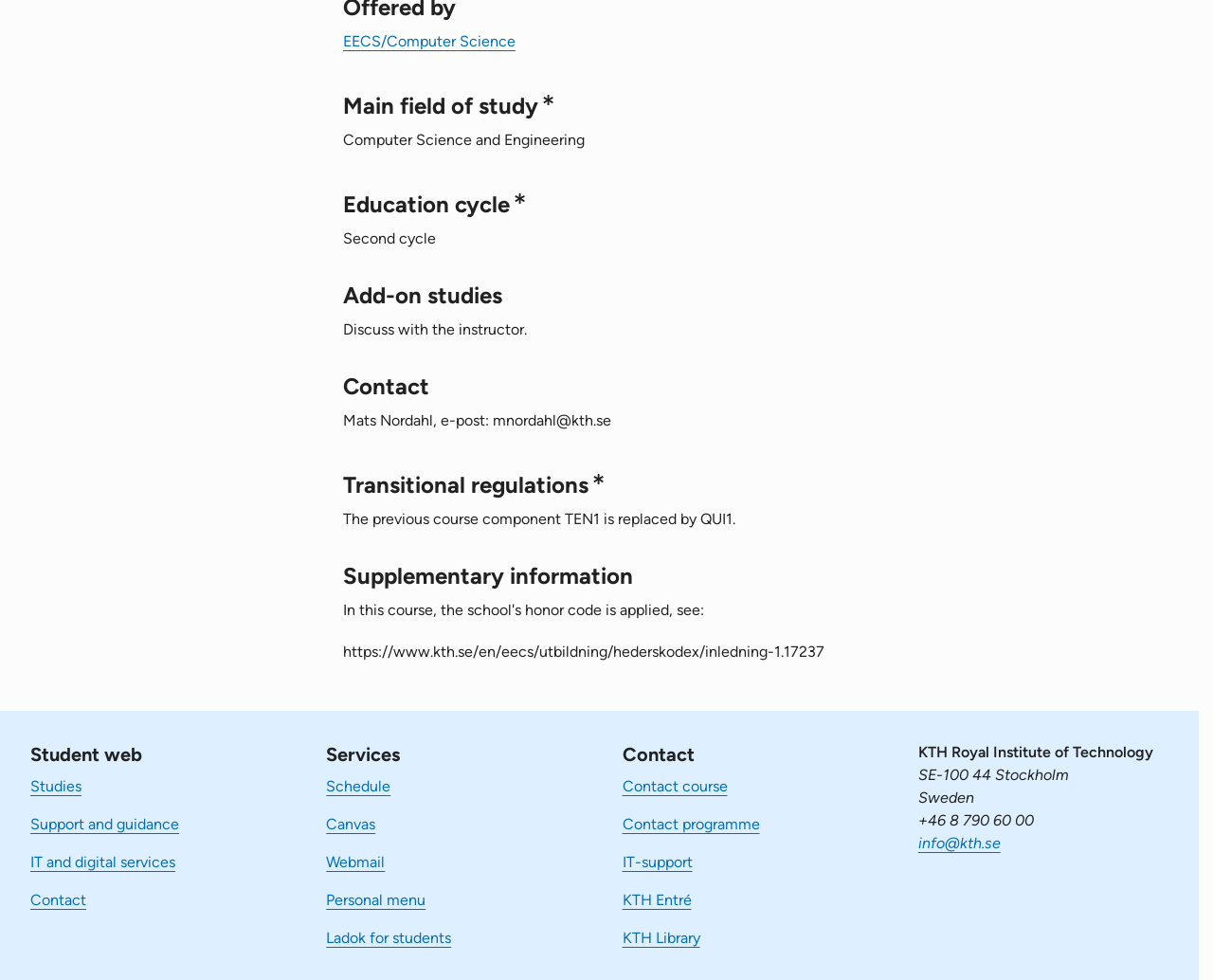Use a single word or phrase to answer the question: 
Who is the contact person?

Mats Nordahl